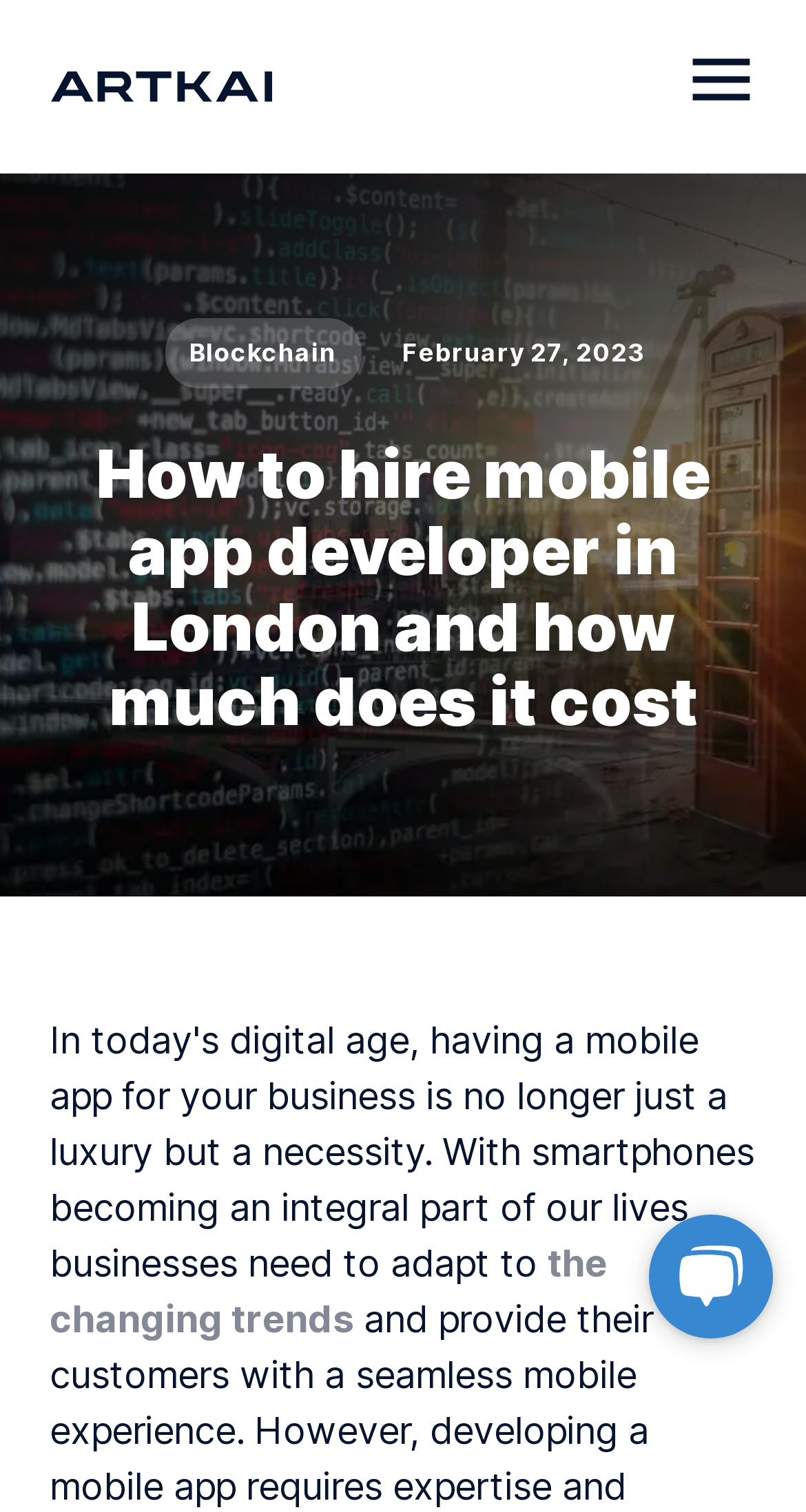What is the company mentioned in the webpage?
Using the picture, provide a one-word or short phrase answer.

Artkai